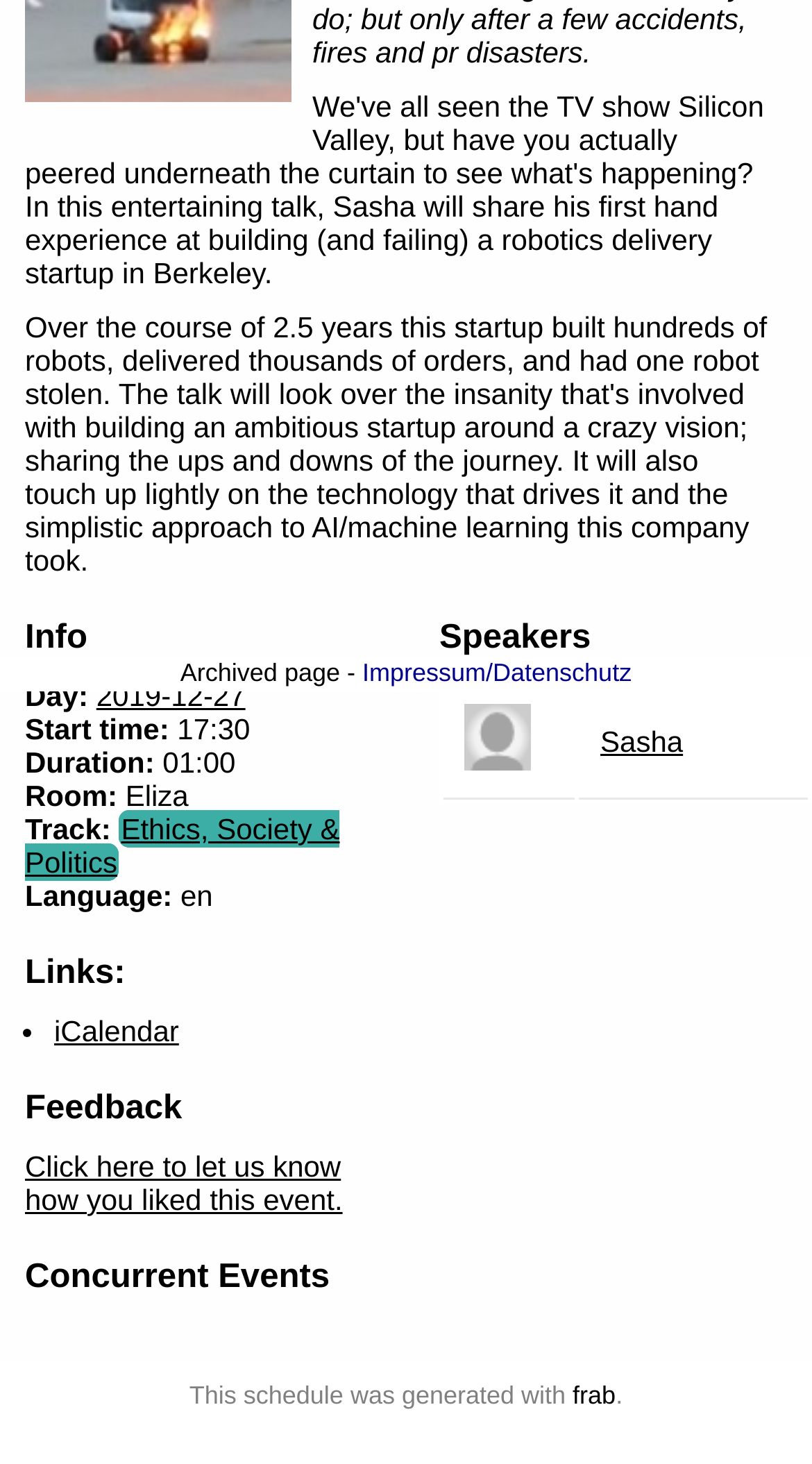Provide the bounding box coordinates for the specified HTML element described in this description: "iCalendar". The coordinates should be four float numbers ranging from 0 to 1, in the format [left, top, right, bottom].

[0.067, 0.693, 0.22, 0.716]